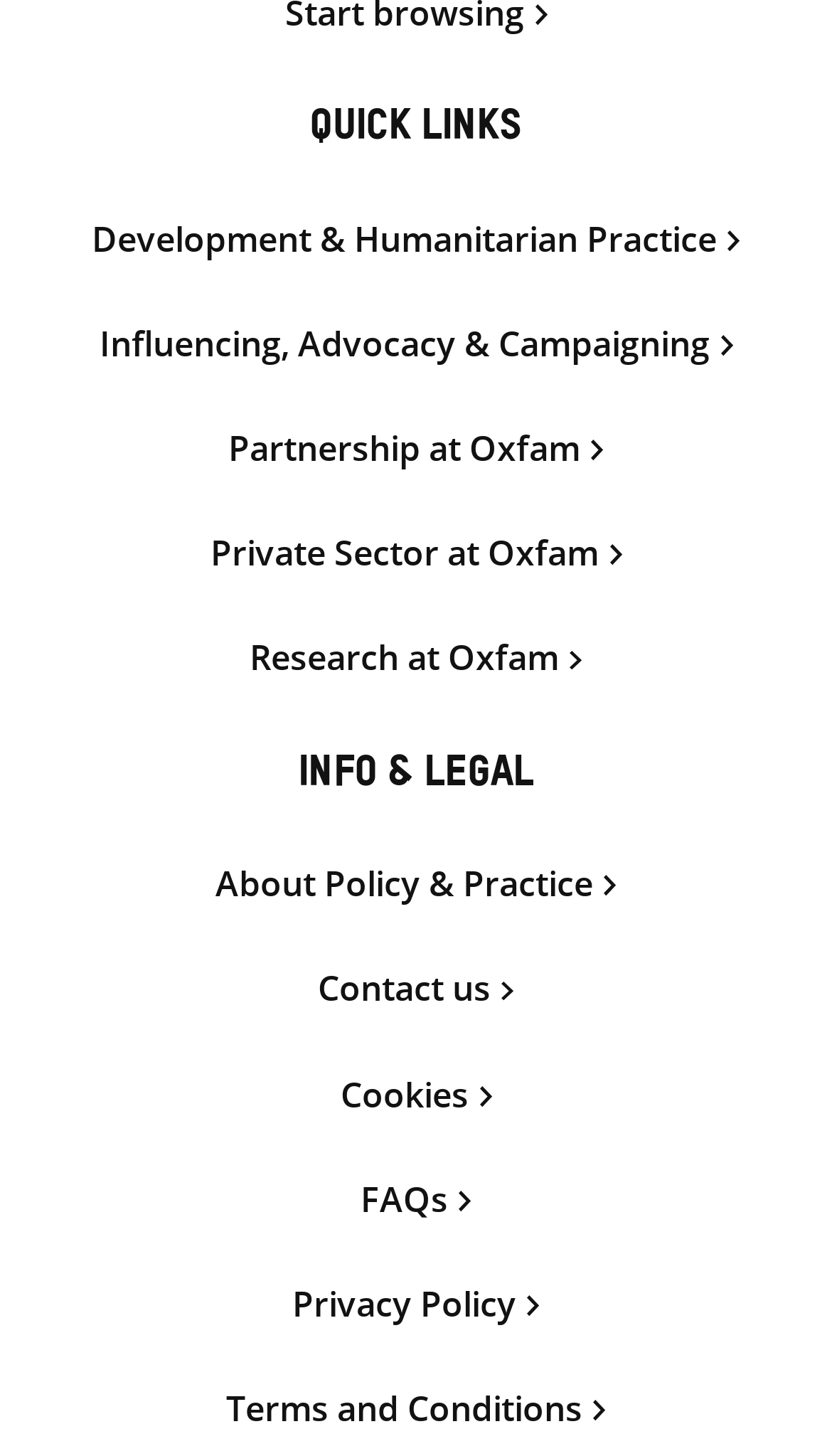Predict the bounding box coordinates of the area that should be clicked to accomplish the following instruction: "Read about Research at Oxfam". The bounding box coordinates should consist of four float numbers between 0 and 1, i.e., [left, top, right, bottom].

[0.051, 0.439, 0.949, 0.467]